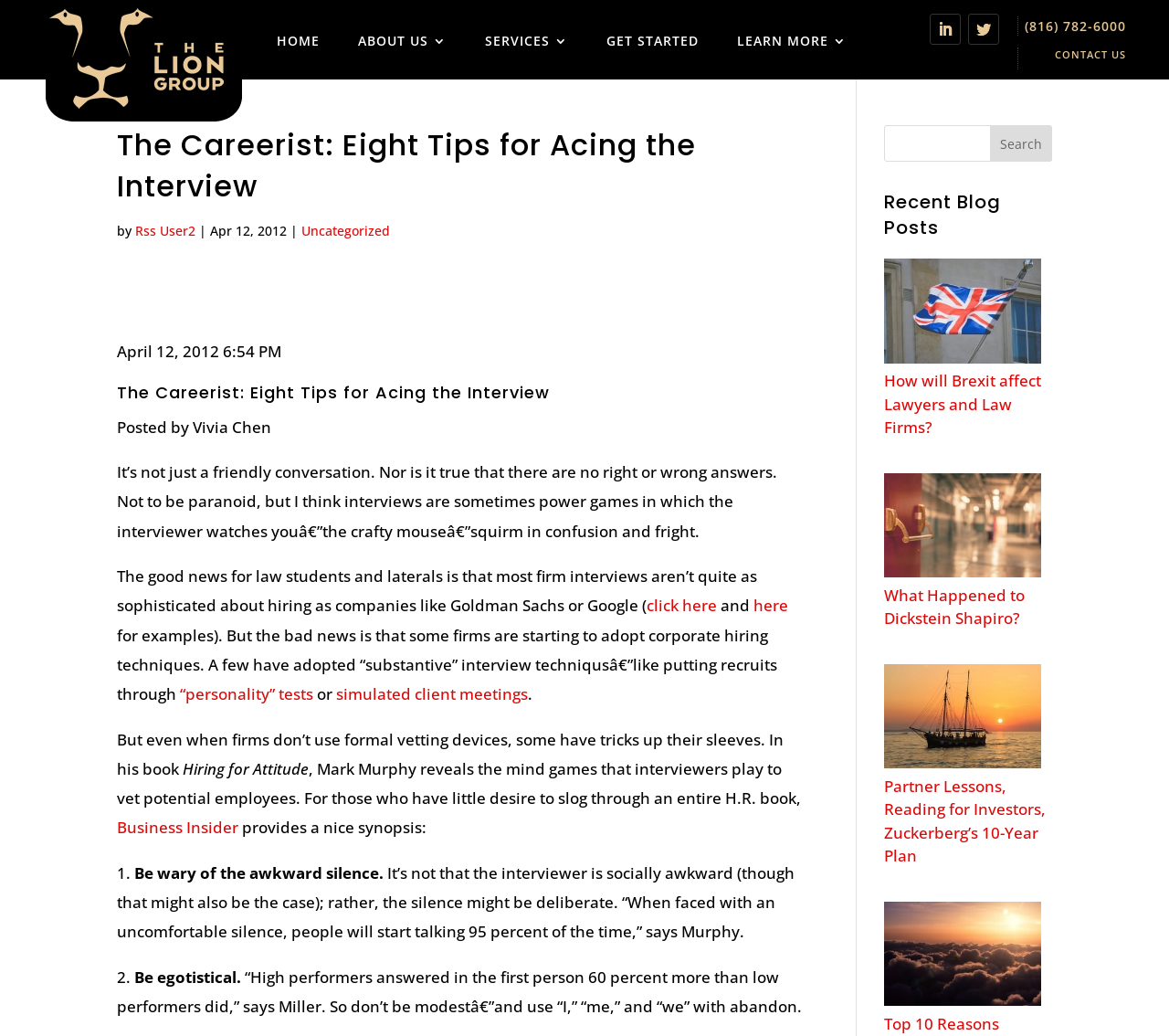Respond to the following query with just one word or a short phrase: 
How many recent blog posts are listed?

5